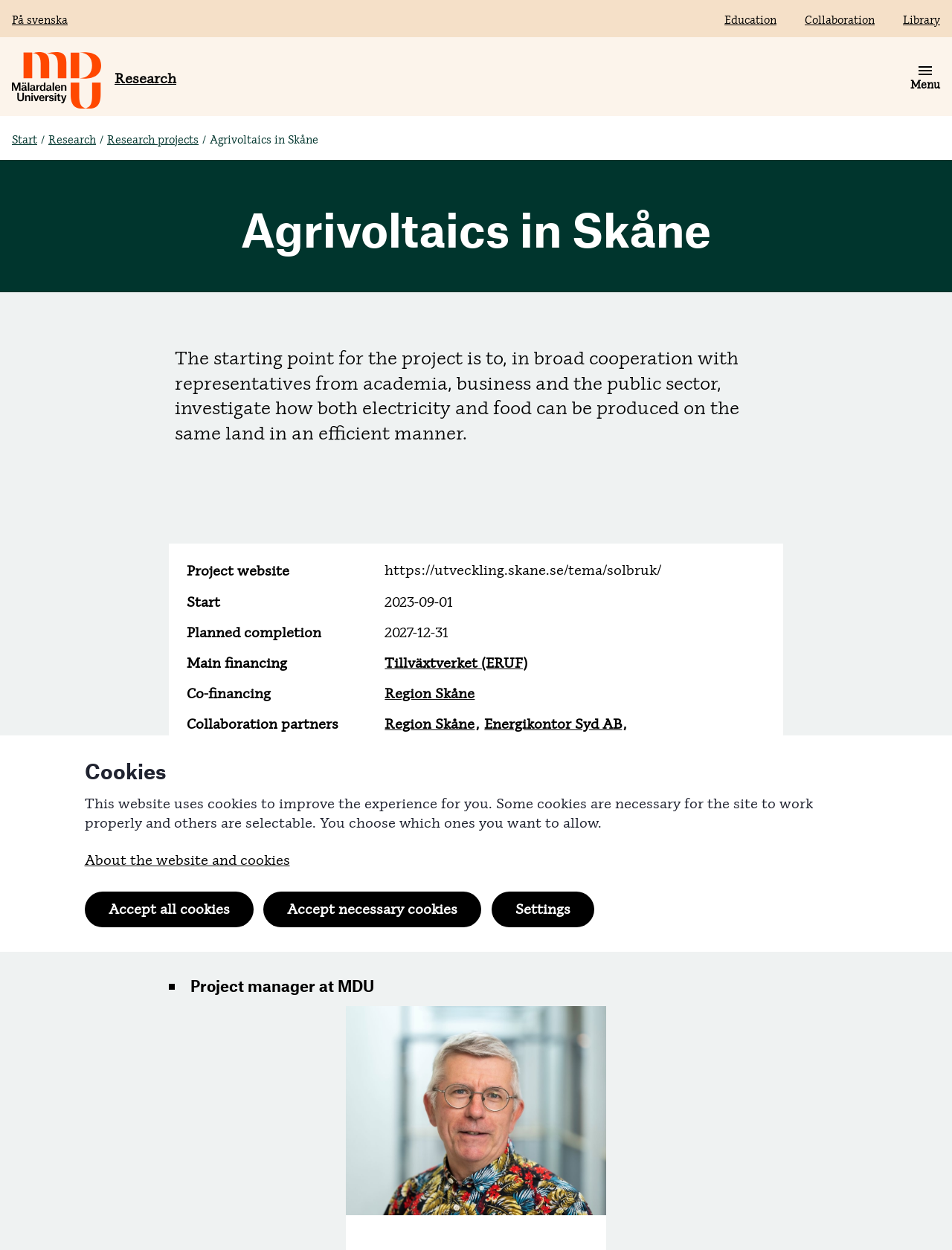Can you identify the bounding box coordinates of the clickable region needed to carry out this instruction: 'Read more about a challenging weekend at the Zandvoort circuit for the Mountain Wolf Lamborghini'? The coordinates should be four float numbers within the range of 0 to 1, stated as [left, top, right, bottom].

None